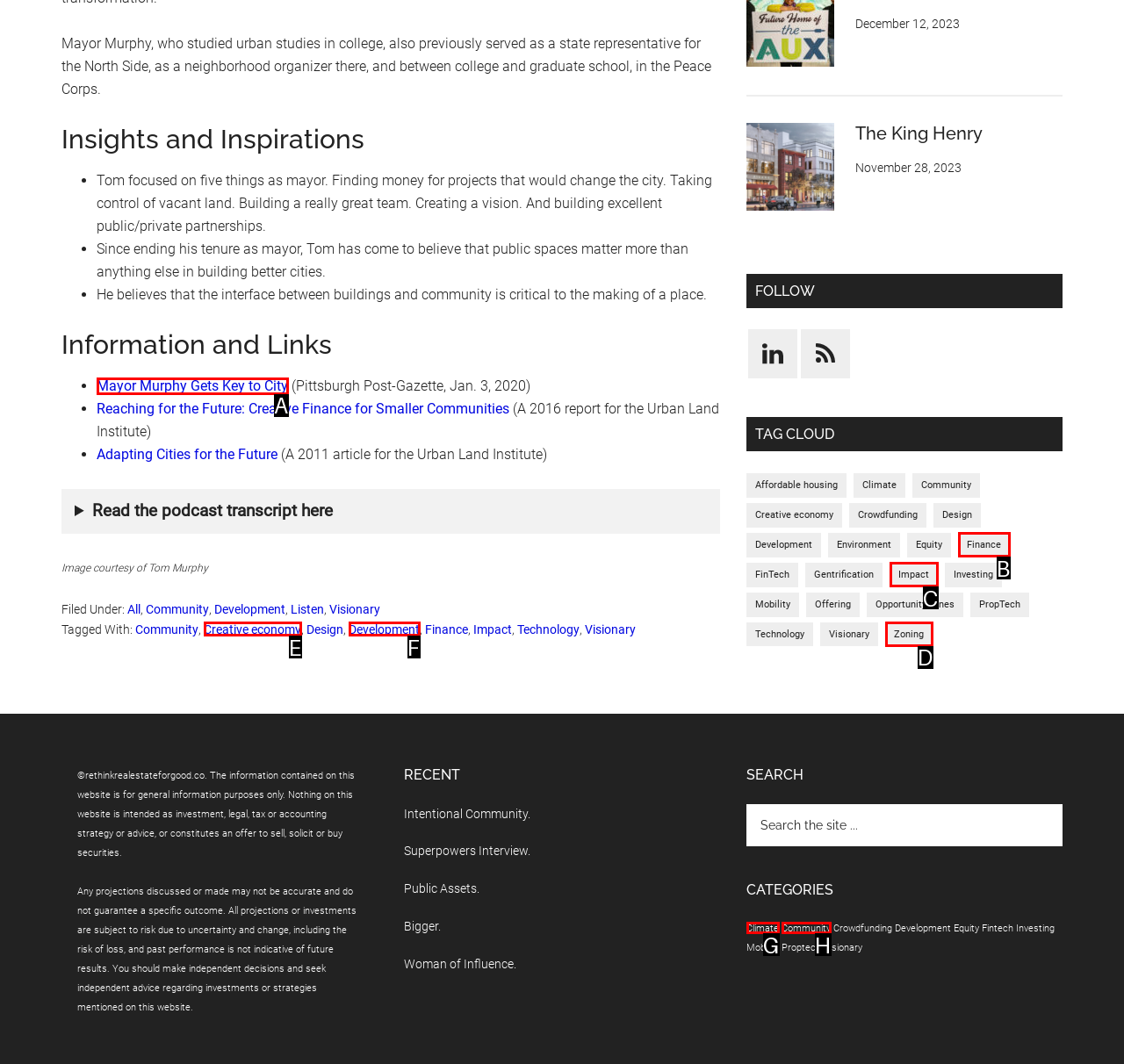Determine the HTML element that best matches this description: Finance from the given choices. Respond with the corresponding letter.

B